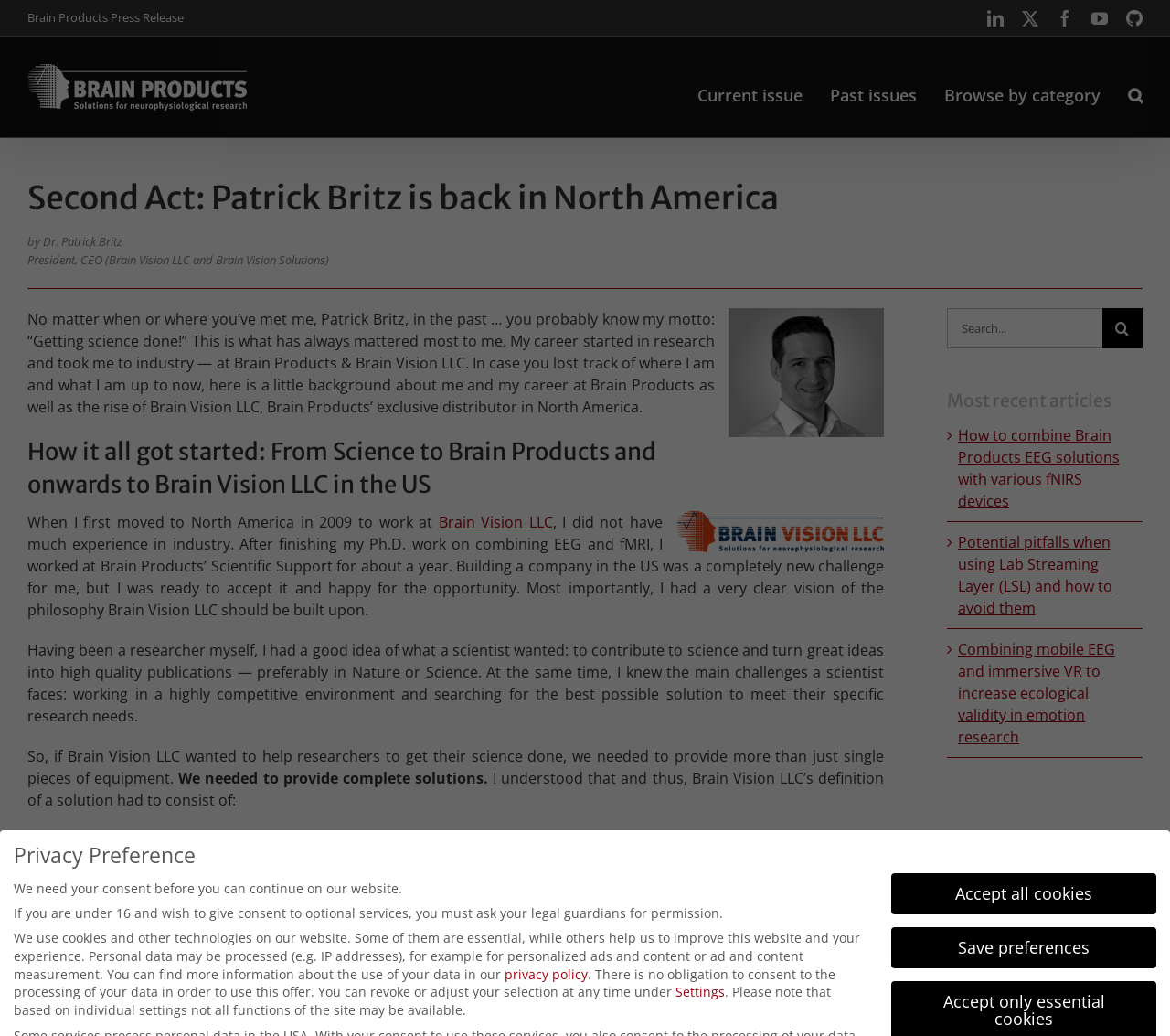Construct a comprehensive caption that outlines the webpage's structure and content.

This webpage is about Patrick Britz, the President and CEO of Brain Vision LLC and Brain Vision Solutions. At the top of the page, there is a heading "Second Act: Patrick Britz is back in North America" and a brief introduction to Patrick Britz. Below the introduction, there is a section with links to his social media profiles, including LinkedIn, Facebook, YouTube, and GitHub.

On the left side of the page, there is a navigation menu with links to "Current issue", "Past issues", "Browse by category", and a search button. Below the navigation menu, there is a section with a heading "How it all got started: From Science to Brain Products and onwards to Brain Vision LLC in the US". This section contains a brief background about Patrick Britz's career, including his move to North America in 2009 and the establishment of Brain Vision LLC.

The page also features several images, including a logo of Brain Vision LLC, a photo of Patrick Britz, and a logo of Brain Products Press Release. There are several paragraphs of text that describe Patrick Britz's philosophy and vision for Brain Vision LLC, including the importance of providing complete solutions for researchers and the need for trusted, qualified, and unbiased consultation.

In the middle of the page, there is a section with a heading "Most recent articles" that lists three recent articles, each with a brief summary and a link to read more. Below this section, there is a section with a heading "Privacy Preference" that explains the website's use of cookies and personal data, and provides options for users to consent to or revoke the processing of their data.

At the bottom of the page, there are two buttons: "Accept all cookies" and "Save preferences". The "Save preferences" button is currently focused.